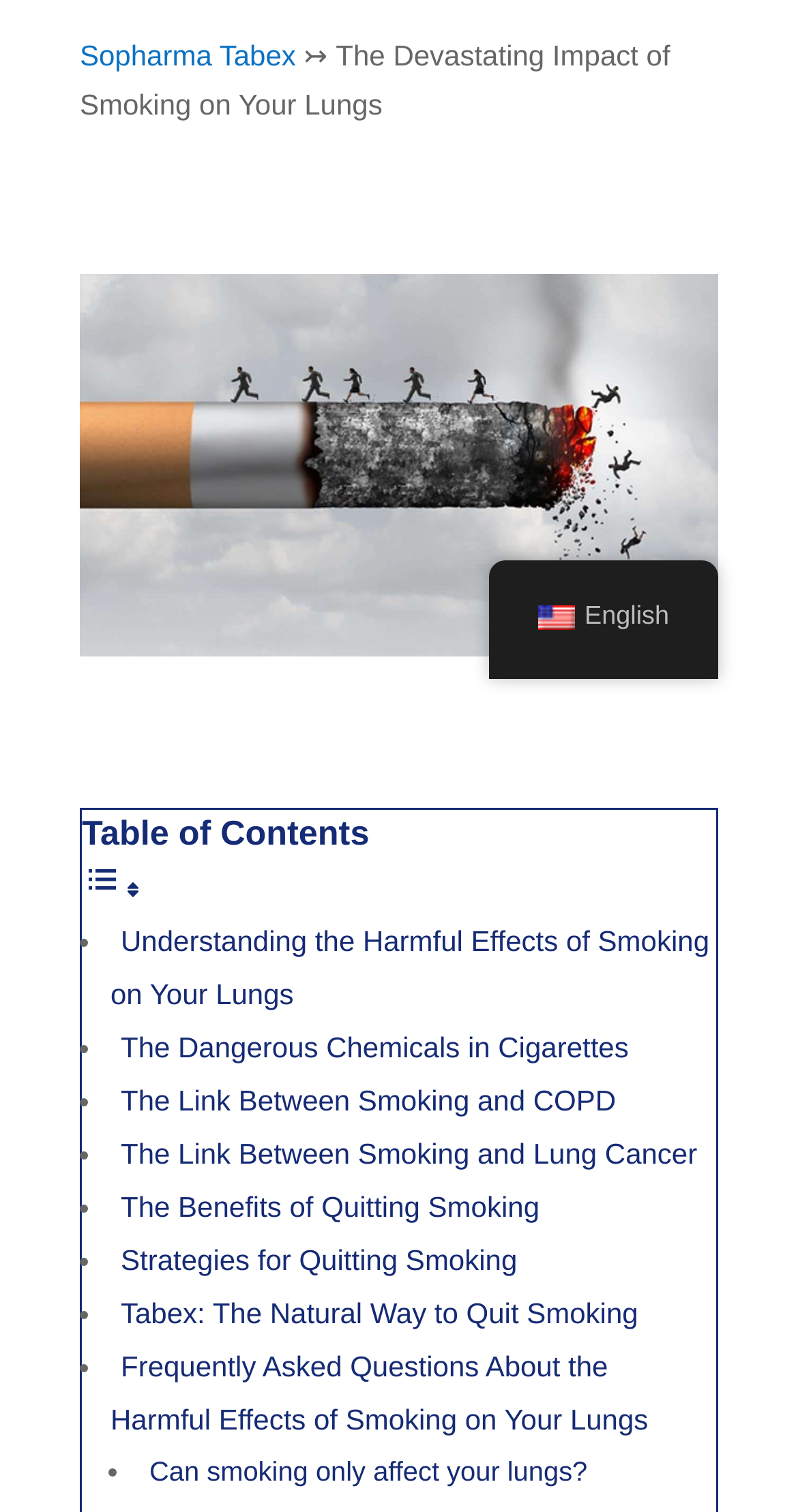Determine the bounding box coordinates of the UI element described by: "Strategies for Quitting Smoking".

[0.138, 0.816, 0.661, 0.851]